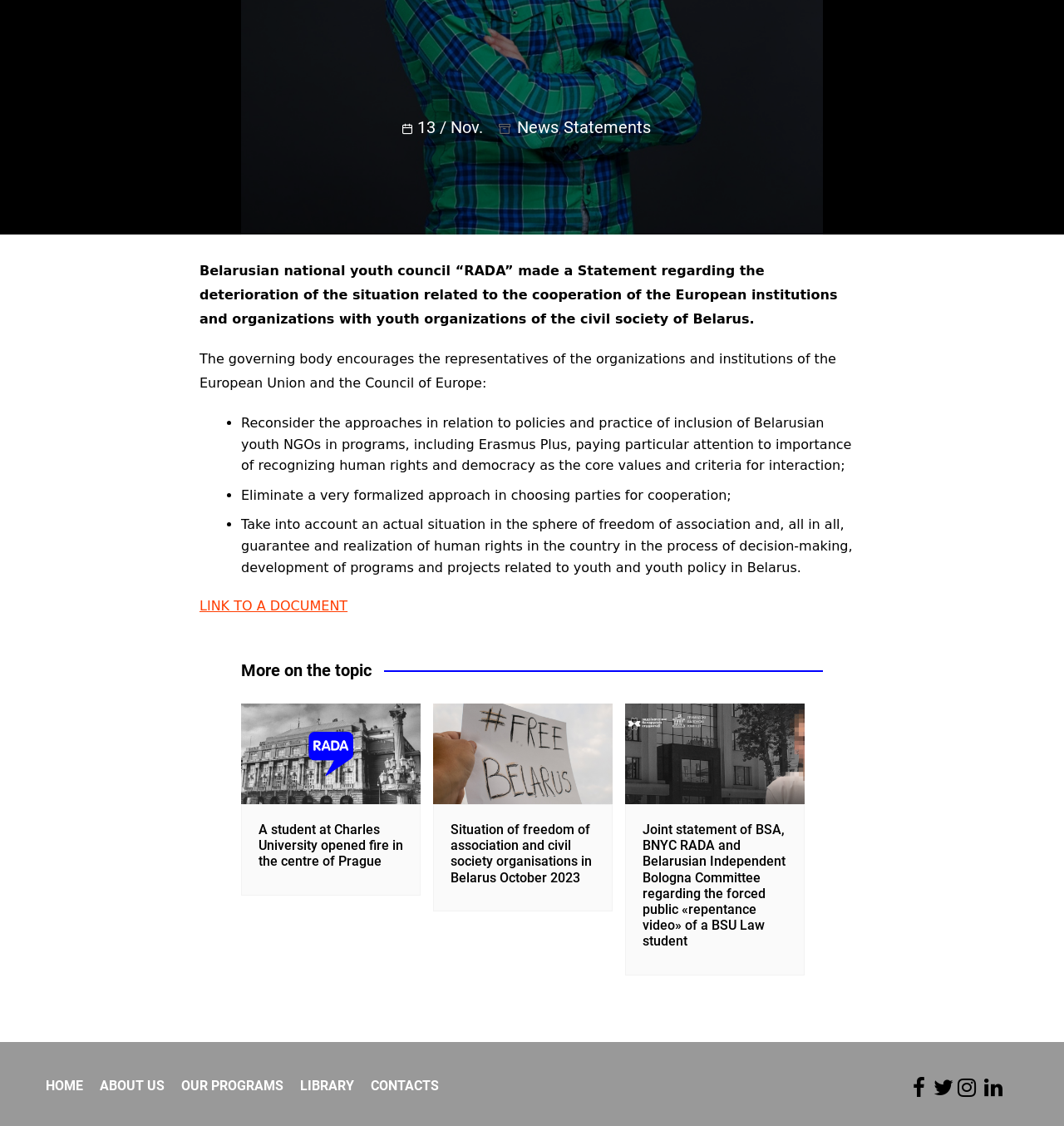Based on the element description name="email" placeholder="Enter your email address", identify the bounding box coordinates for the UI element. The coordinates should be in the format (top-left x, top-left y, bottom-right x, bottom-right y) and within the 0 to 1 range.

None